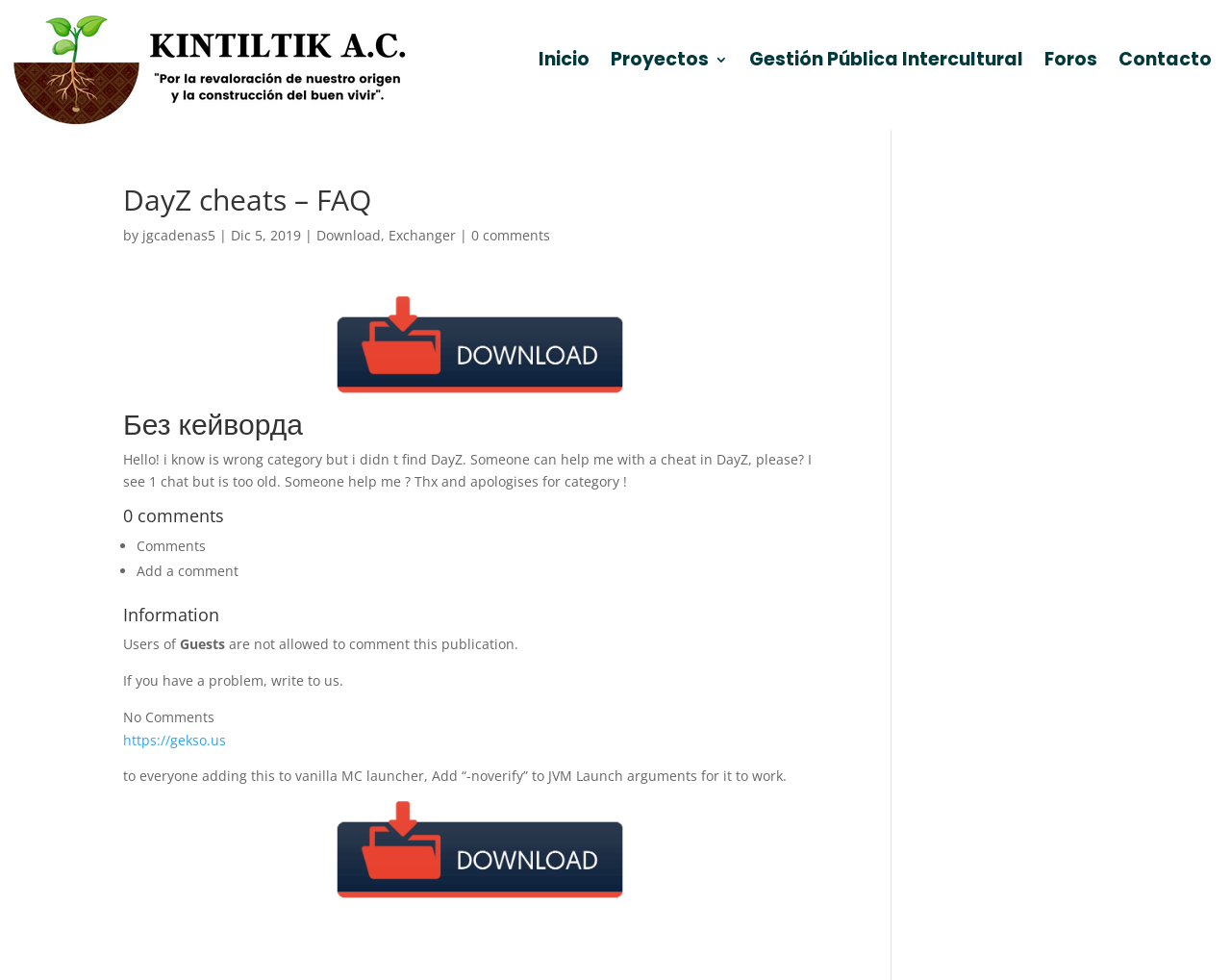Determine the bounding box coordinates for the UI element matching this description: "Inicio".

[0.438, 0.054, 0.479, 0.076]